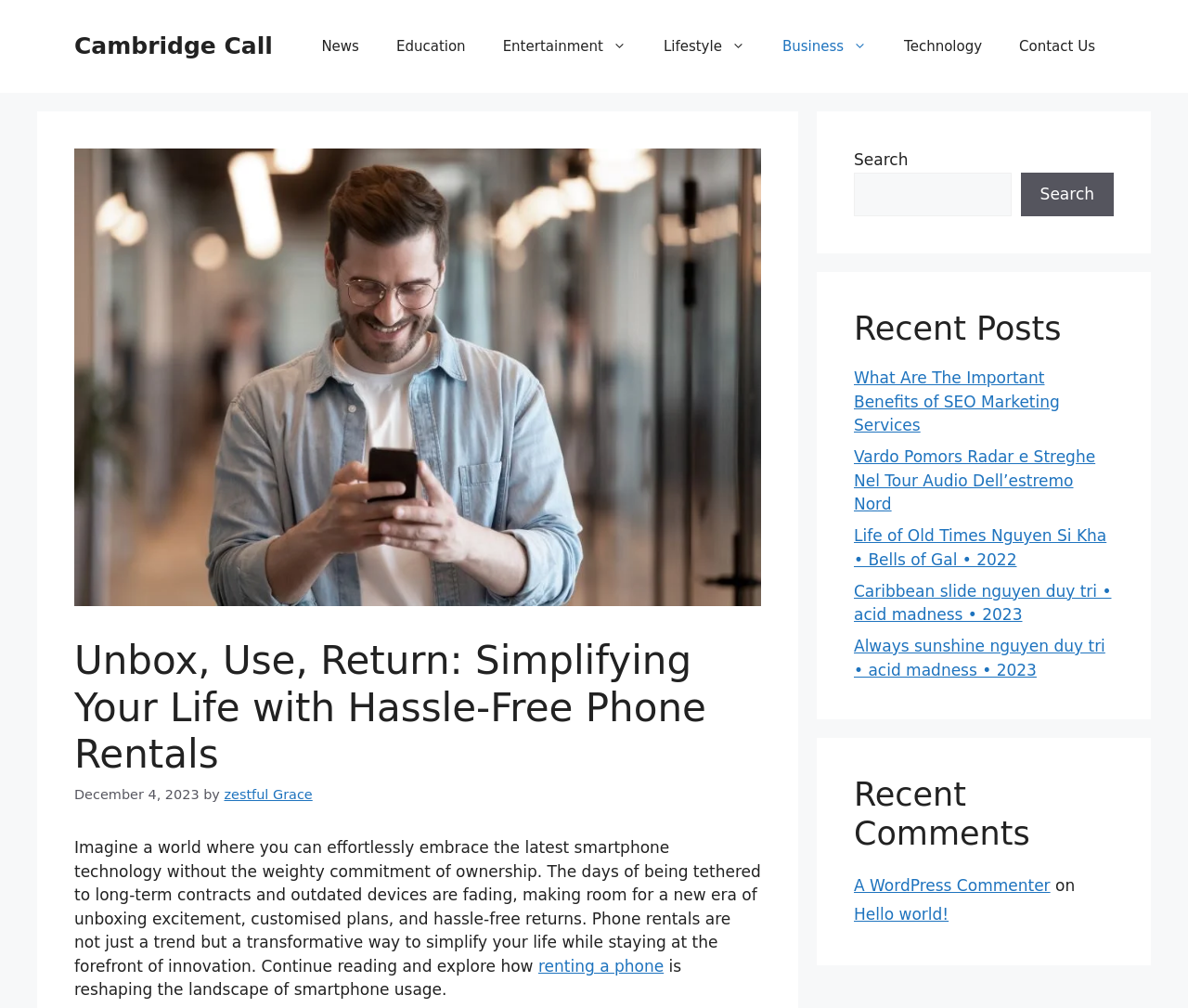What are the categories in the primary navigation?
Please provide a single word or phrase in response based on the screenshot.

News, Education, Entertainment, Lifestyle, Business, Technology, Contact Us